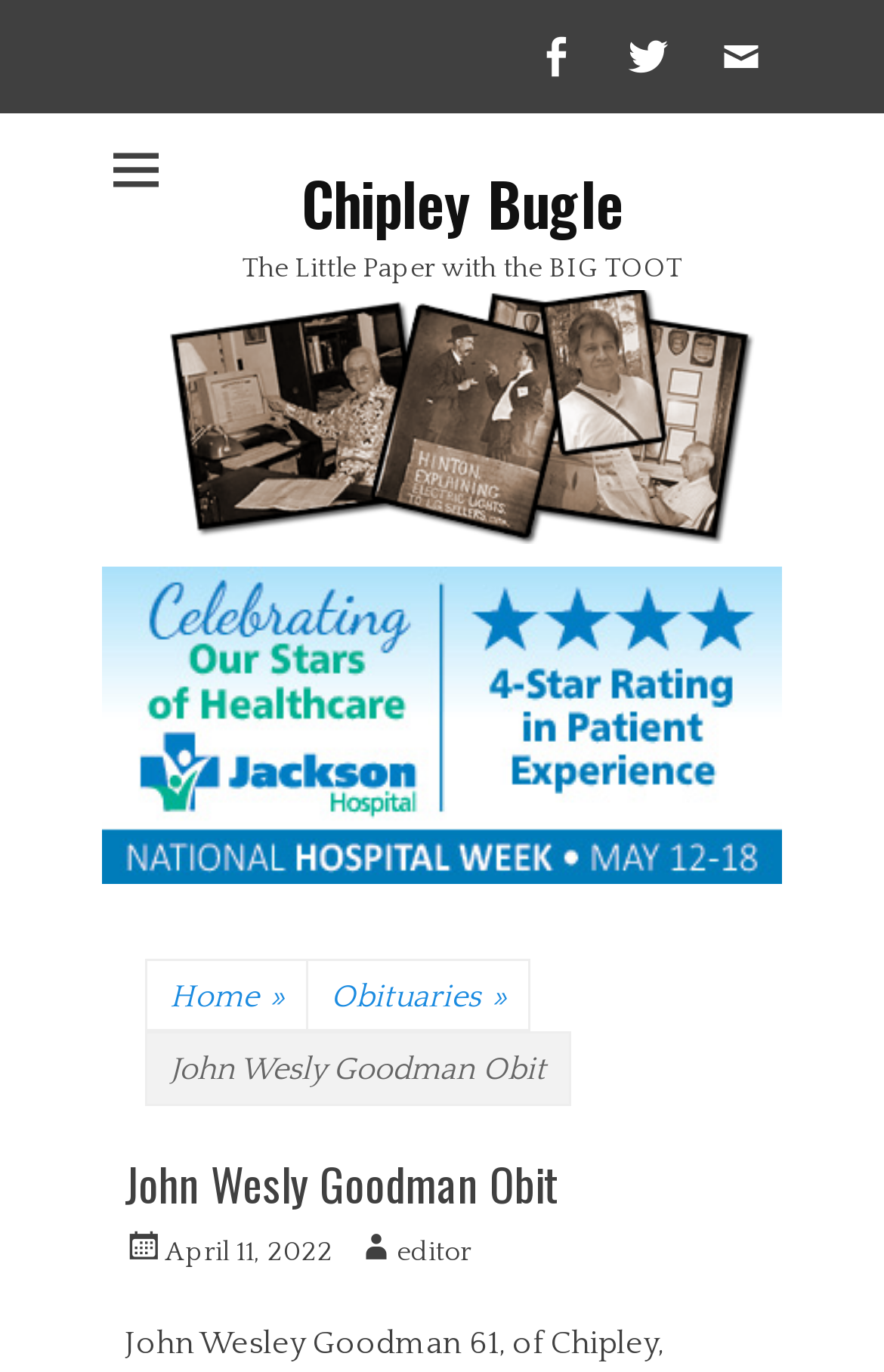Find the bounding box coordinates for the element that must be clicked to complete the instruction: "Contact the editor". The coordinates should be four float numbers between 0 and 1, indicated as [left, top, right, bottom].

[0.403, 0.901, 0.533, 0.923]